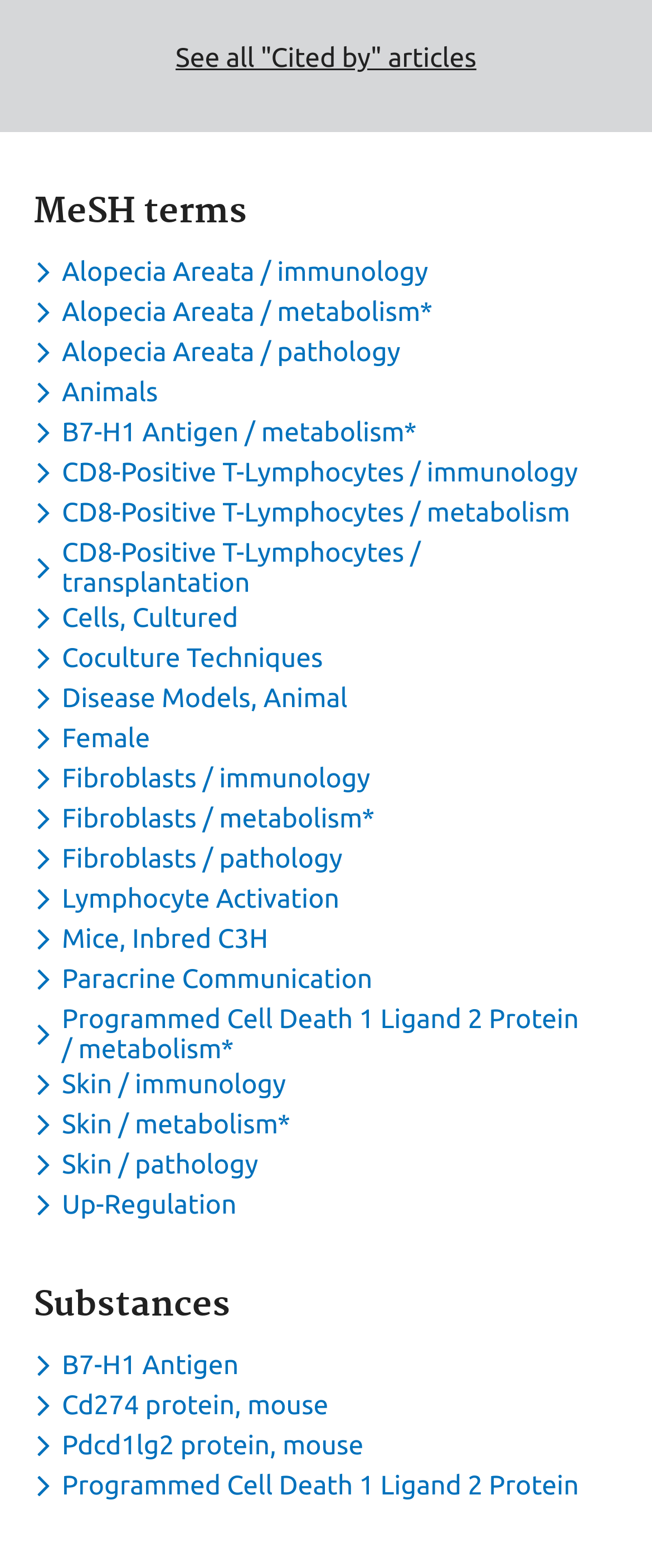Please identify the bounding box coordinates of the region to click in order to complete the given instruction: "See all 'Cited by' articles". The coordinates should be four float numbers between 0 and 1, i.e., [left, top, right, bottom].

[0.051, 0.027, 0.949, 0.046]